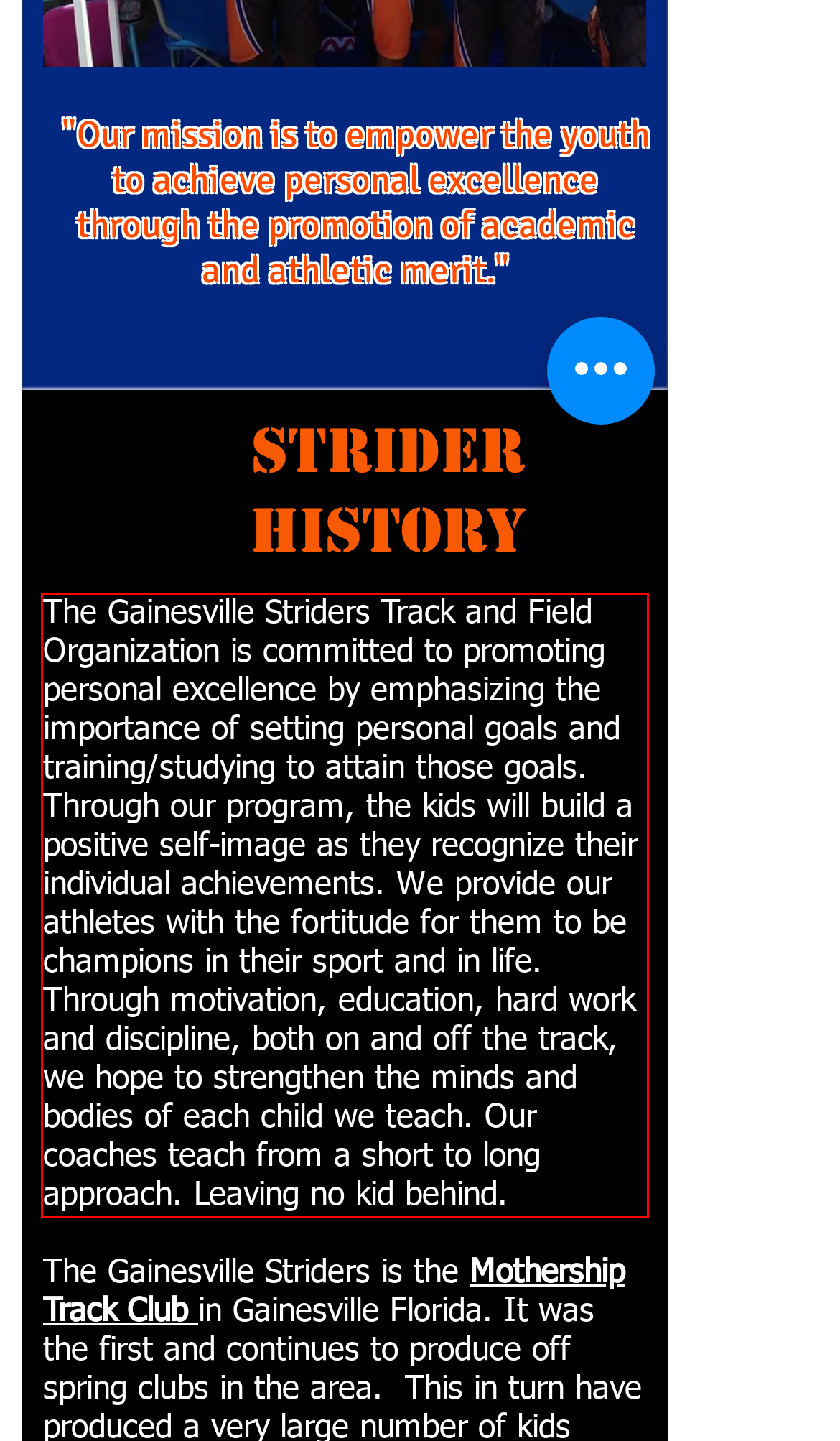You are provided with a screenshot of a webpage containing a red bounding box. Please extract the text enclosed by this red bounding box.

The Gainesville Striders Track and Field Organization is committed to promoting personal excellence by emphasizing the importance of setting personal goals and training/studying to attain those goals. Through our program, the kids will build a positive self-image as they recognize their individual achievements. We provide our athletes with the fortitude for them to be champions in their sport and in life. Through motivation, education, hard work and discipline, both on and off the track, we hope to strengthen the minds and bodies of each child we teach. Our coaches teach from a short to long approach. Leaving no kid behind.